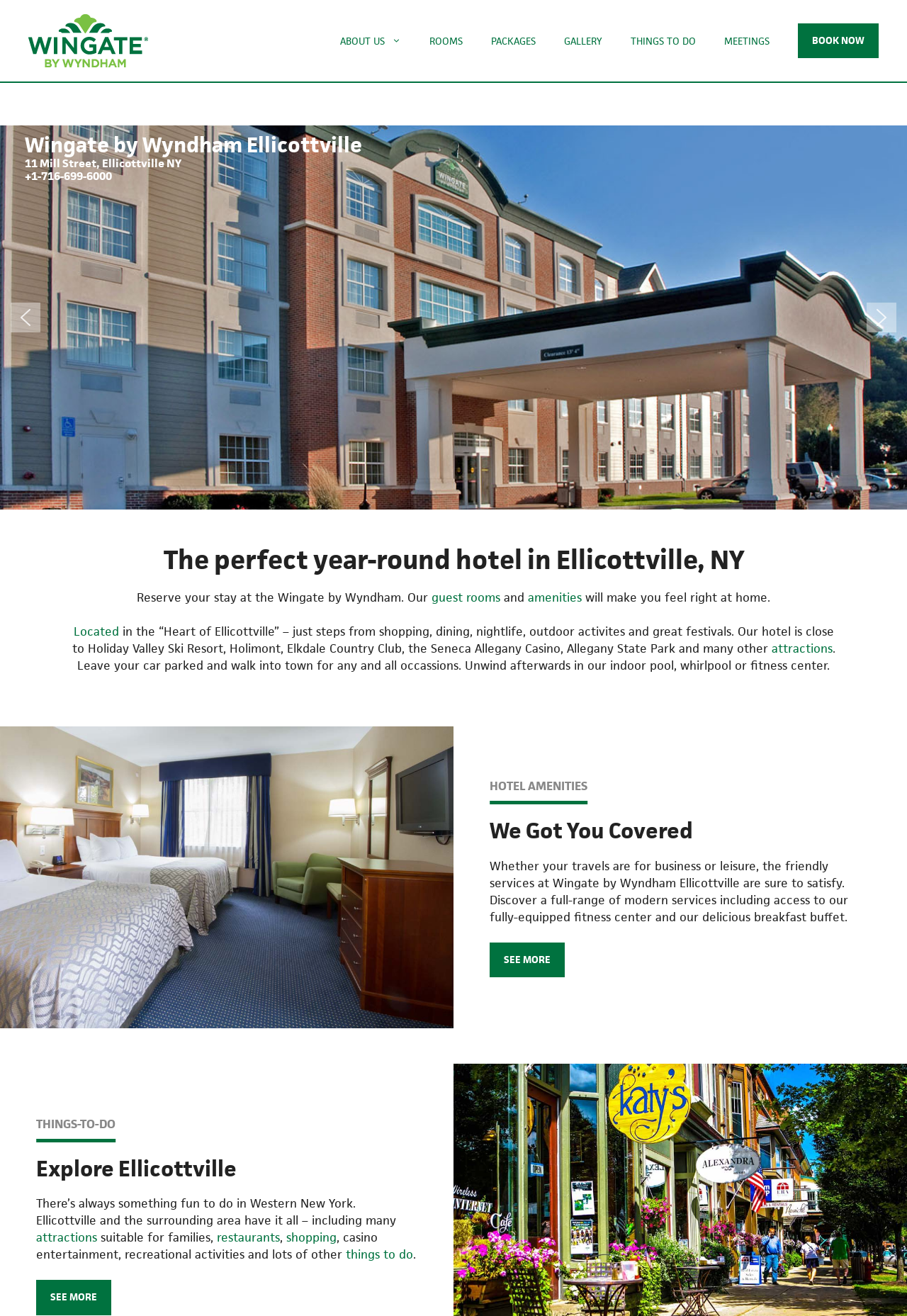Specify the bounding box coordinates of the area to click in order to follow the given instruction: "Click the BOOK NOW button."

[0.88, 0.018, 0.969, 0.044]